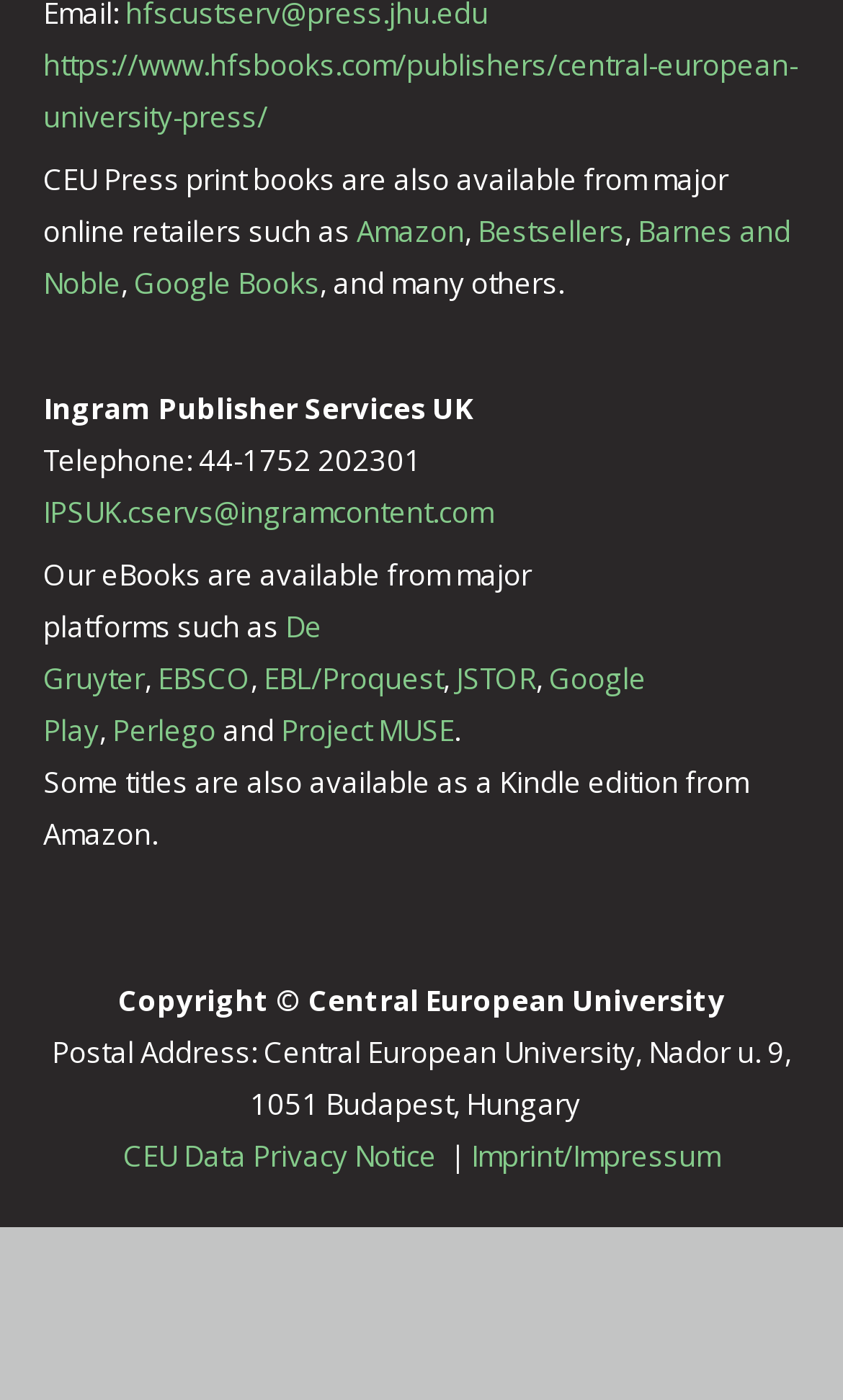Could you locate the bounding box coordinates for the section that should be clicked to accomplish this task: "Go to Amazon".

[0.423, 0.151, 0.551, 0.179]